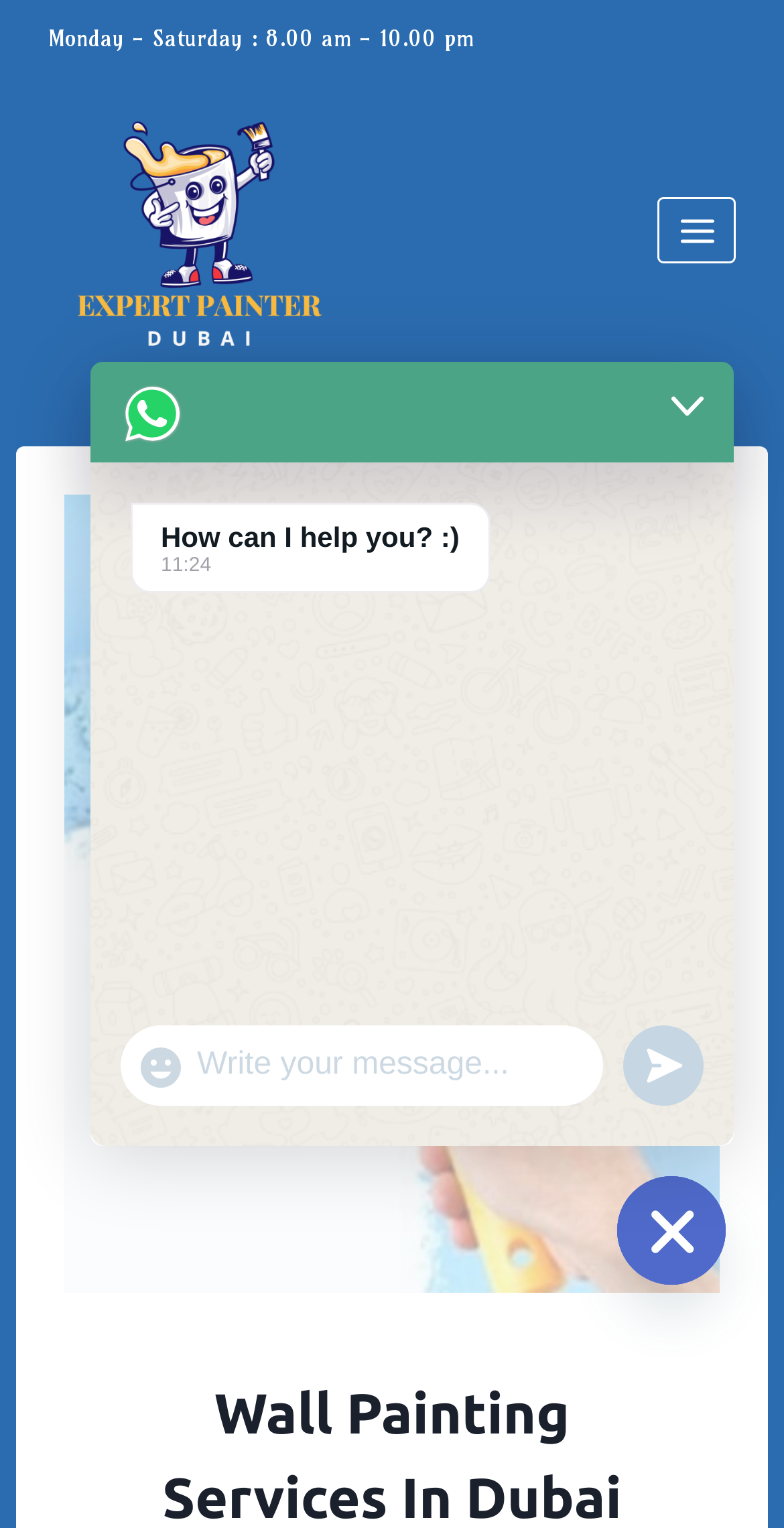Refer to the image and provide an in-depth answer to the question: 
What is the business name of the wall painting service?

The business name of the wall painting service can be found in the link element with the text 'Expert Painter Dubai' and an associated image with the same name, which is located at the top of the webpage.